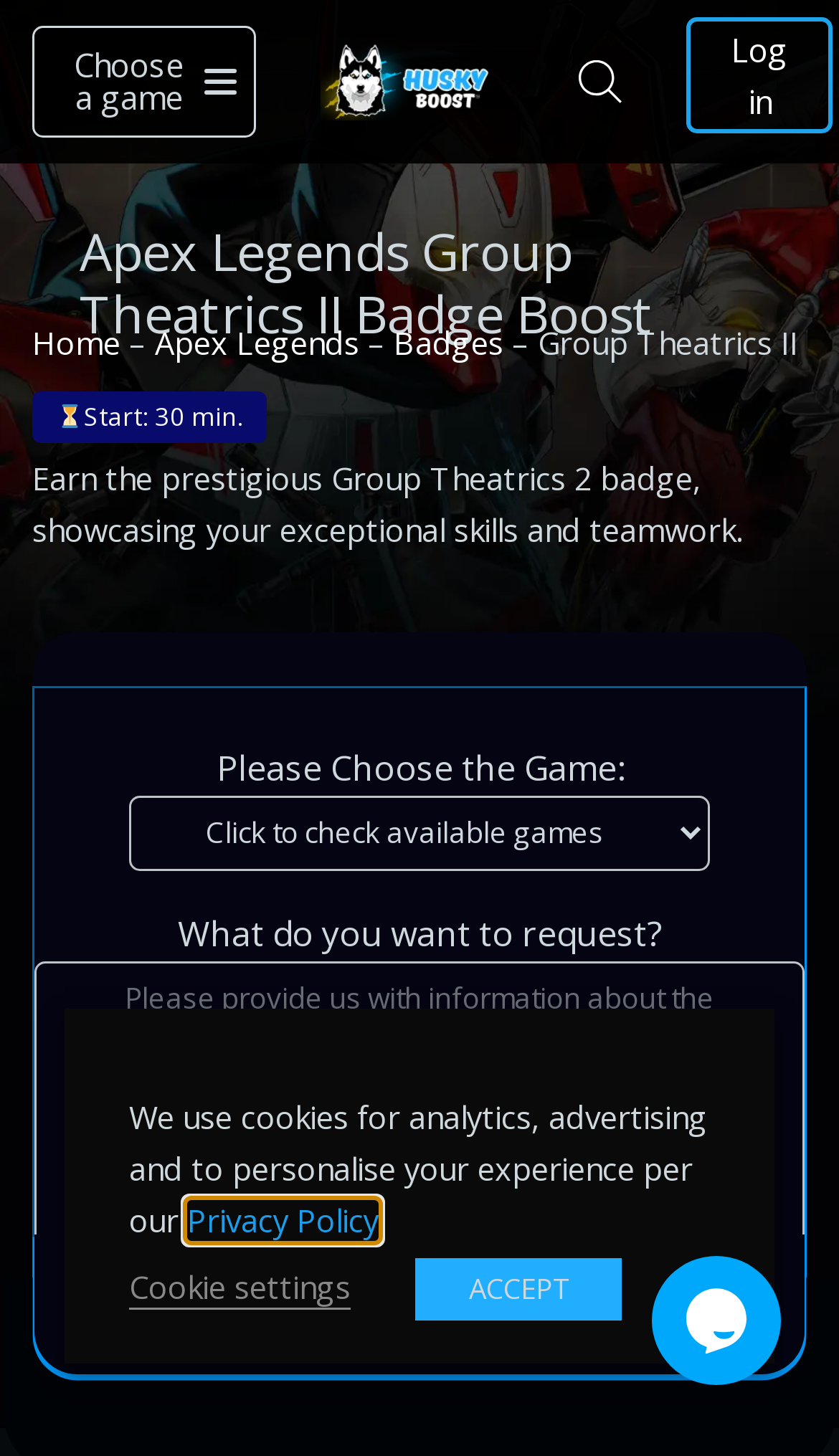Pinpoint the bounding box coordinates of the clickable area necessary to execute the following instruction: "Click the next step button". The coordinates should be given as four float numbers between 0 and 1, namely [left, top, right, bottom].

[0.287, 0.863, 0.728, 0.926]